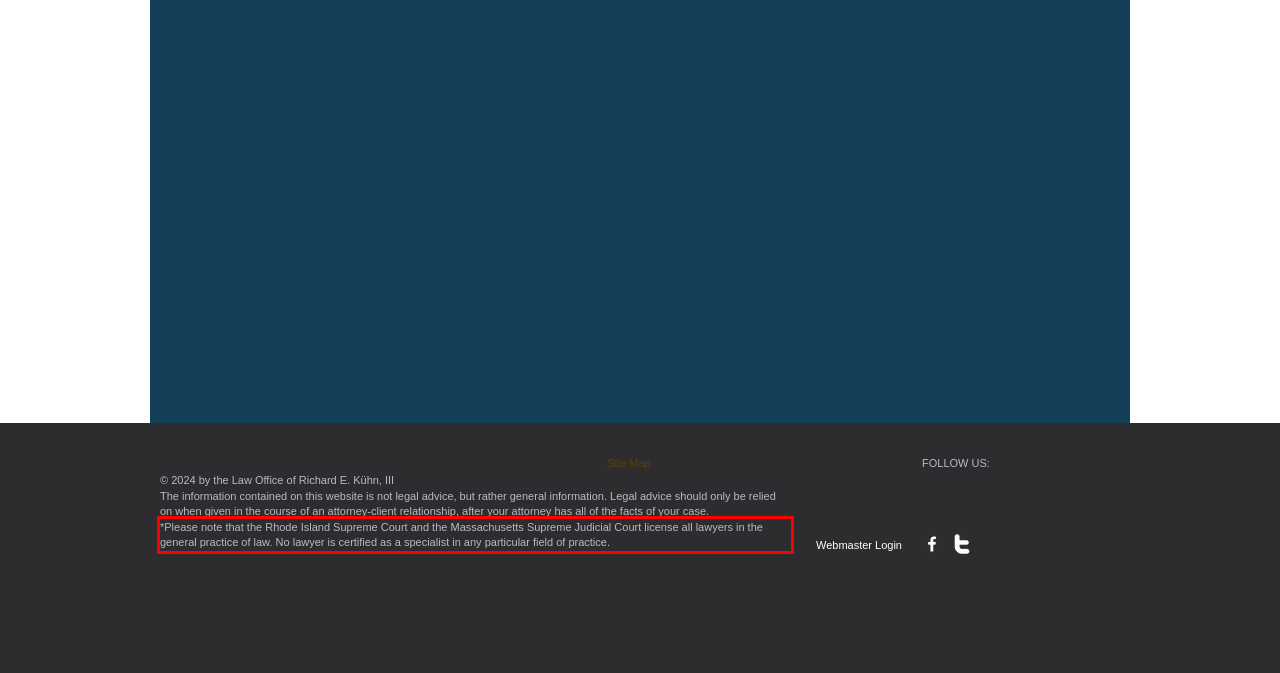Please extract the text content within the red bounding box on the webpage screenshot using OCR.

*Please note that the Rhode Island Supreme Court and the Massachusetts Supreme Judicial Court license all lawyers in the general practice of law. No lawyer is certified as a specialist in any particular field of practice.